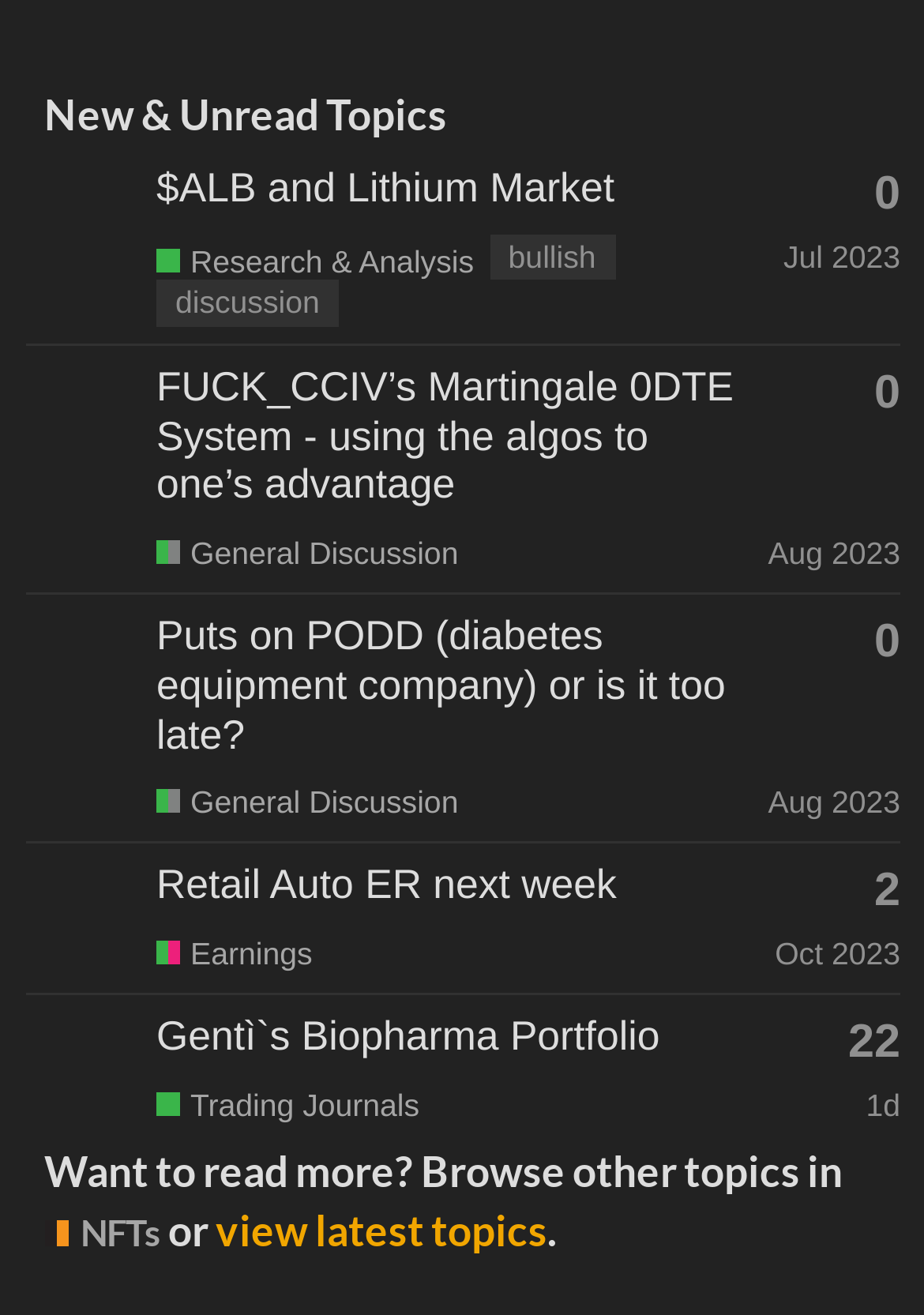Who is the author of the third topic?
Based on the screenshot, respond with a single word or phrase.

Fllwoman